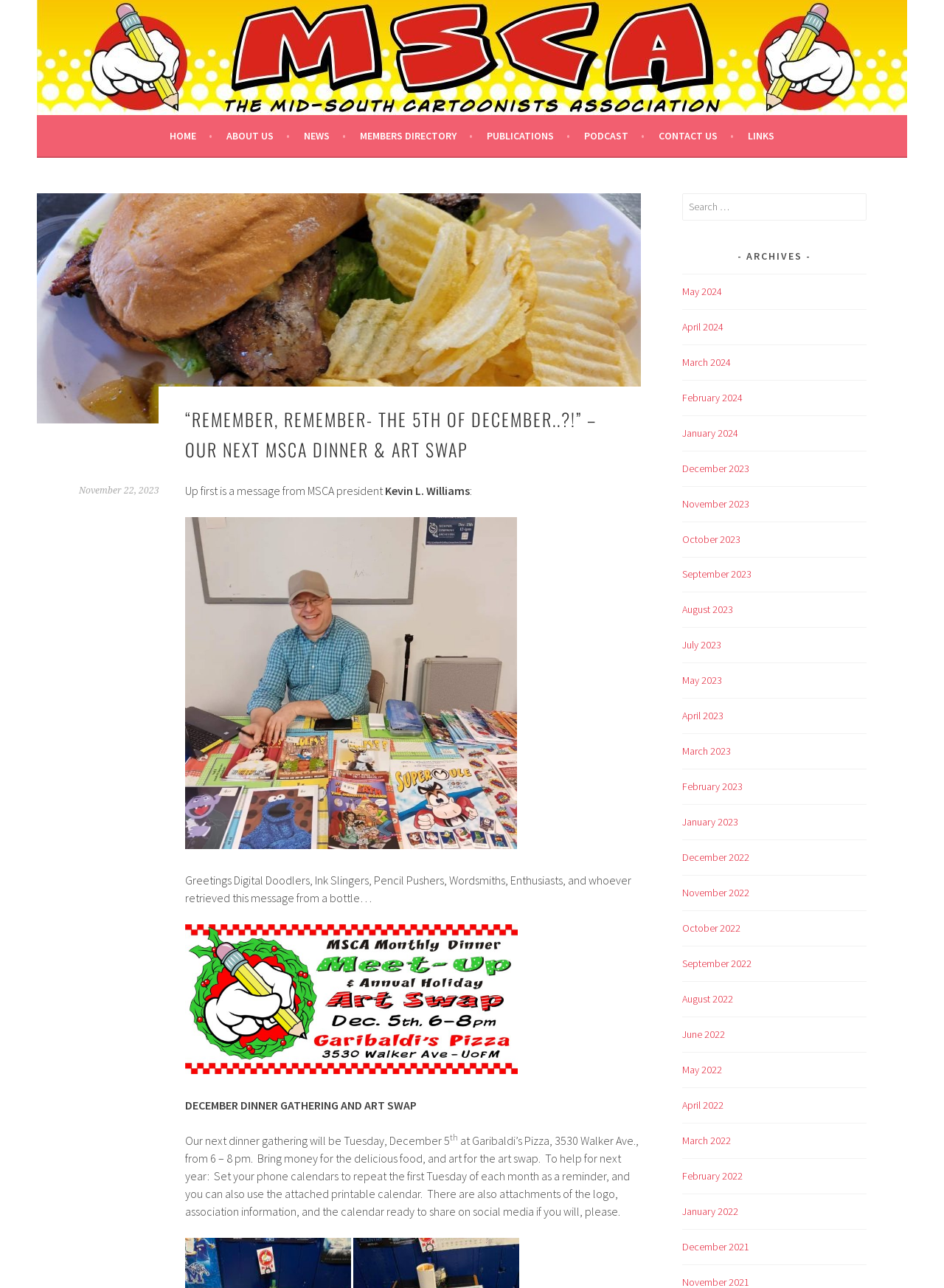How many links are there in the archives section?
Please answer the question as detailed as possible based on the image.

The archives section is located at the bottom right of the webpage and contains links to previous months. By counting the number of links in this section, we can determine that there are 28 links.